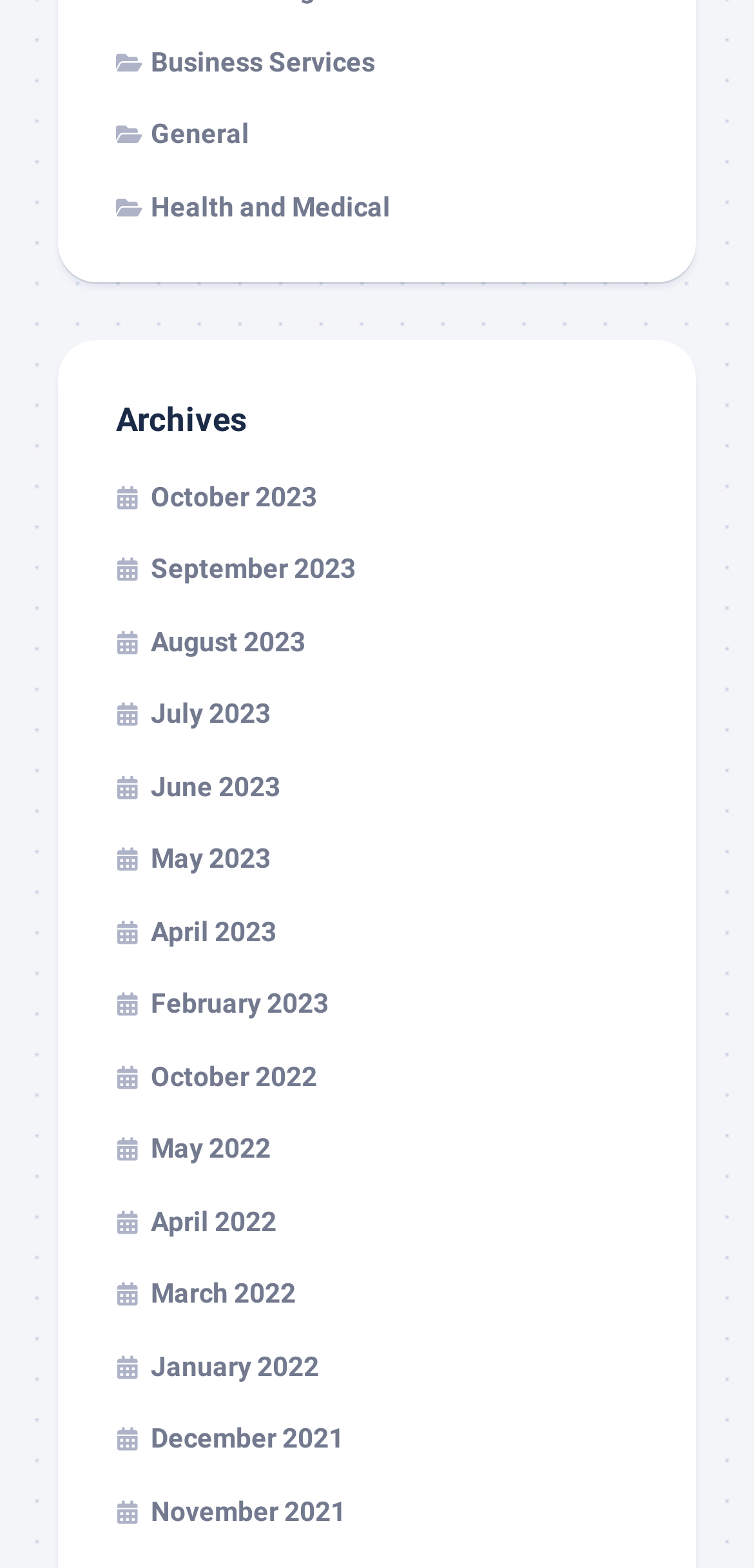Find the bounding box coordinates of the clickable area that will achieve the following instruction: "Go to October 2023".

[0.154, 0.307, 0.421, 0.326]